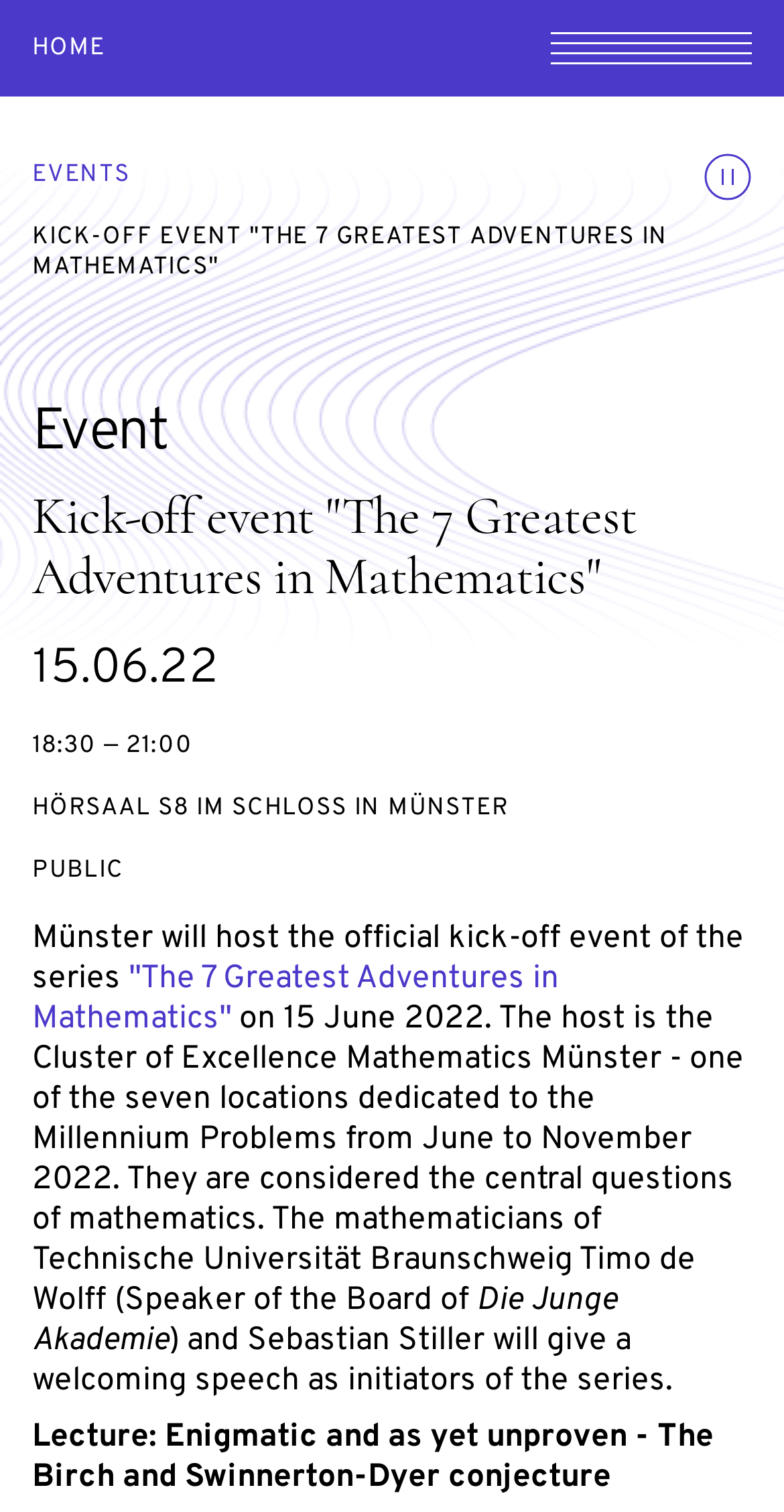Who are the initiators of the series?
Could you answer the question in a detailed manner, providing as much information as possible?

I found the answer by reading the paragraph of text that mentions the initiators of the series, Timo de Wolff and Sebastian Stiller, who will give a welcoming speech.